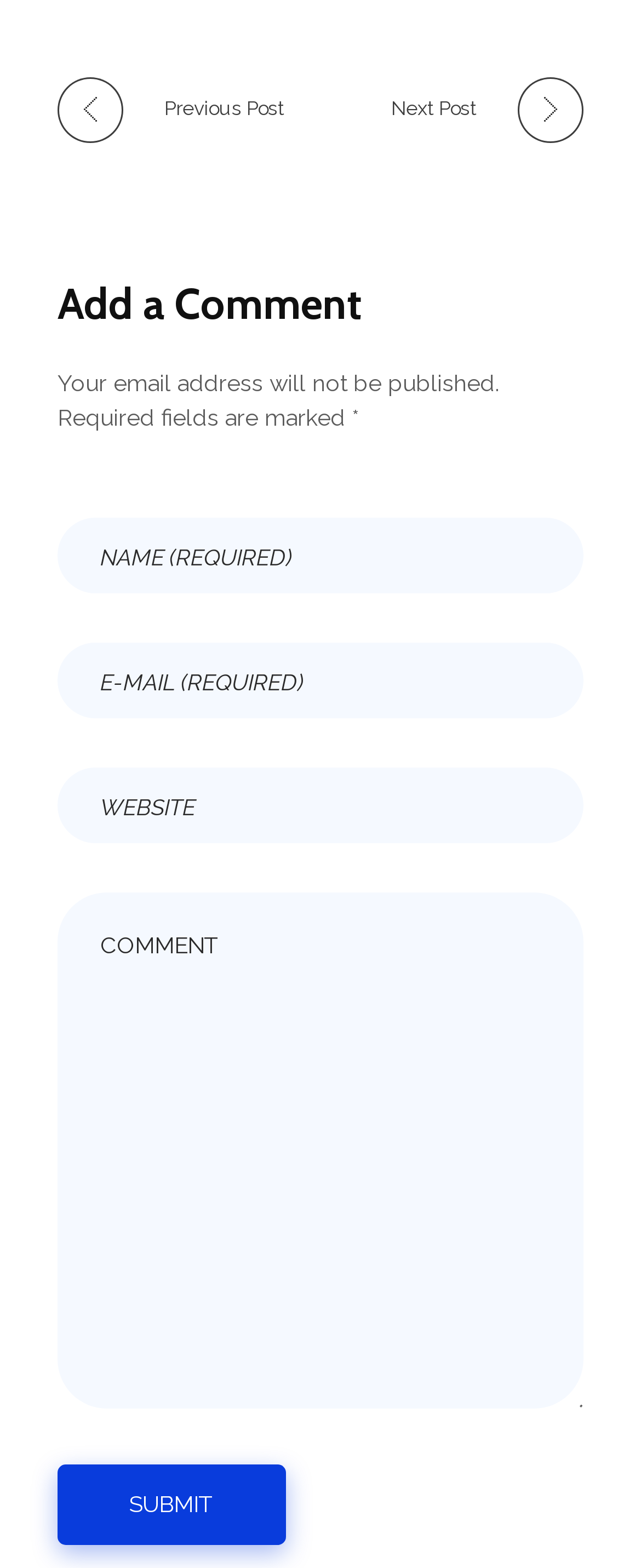Is the 'Website' textbox a required field?
Using the information presented in the image, please offer a detailed response to the question.

The 'Website' textbox does not have the 'required' attribute, unlike the 'Name' and 'E-Mail' textboxes, indicating that it is not a required field.